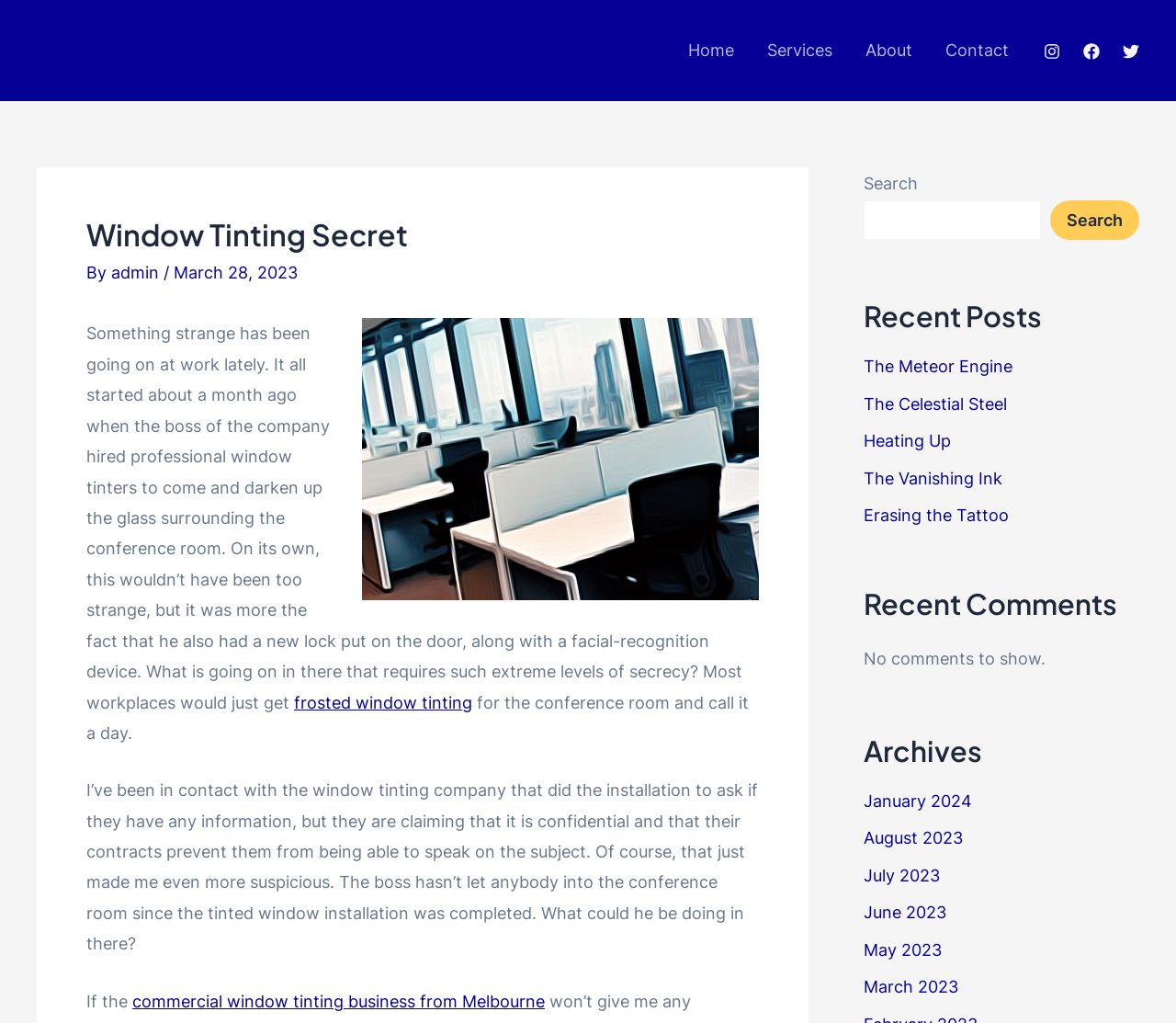Please give a short response to the question using one word or a phrase:
What is the date of the post 'Window Tinting Secret'?

March 28, 2023